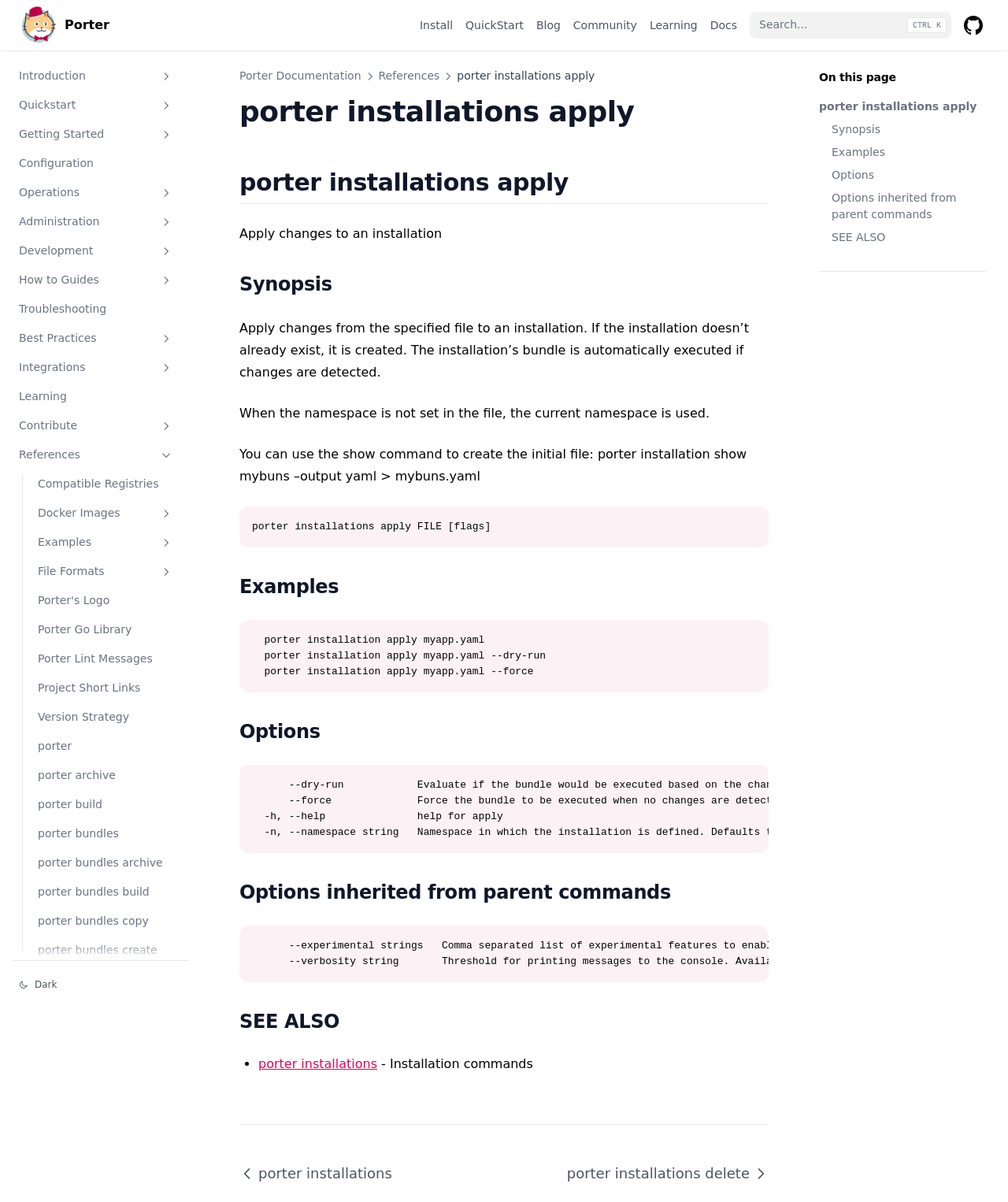Identify the bounding box coordinates of the section to be clicked to complete the task described by the following instruction: "View posts published on October 3, 2007". The coordinates should be four float numbers between 0 and 1, formatted as [left, top, right, bottom].

None